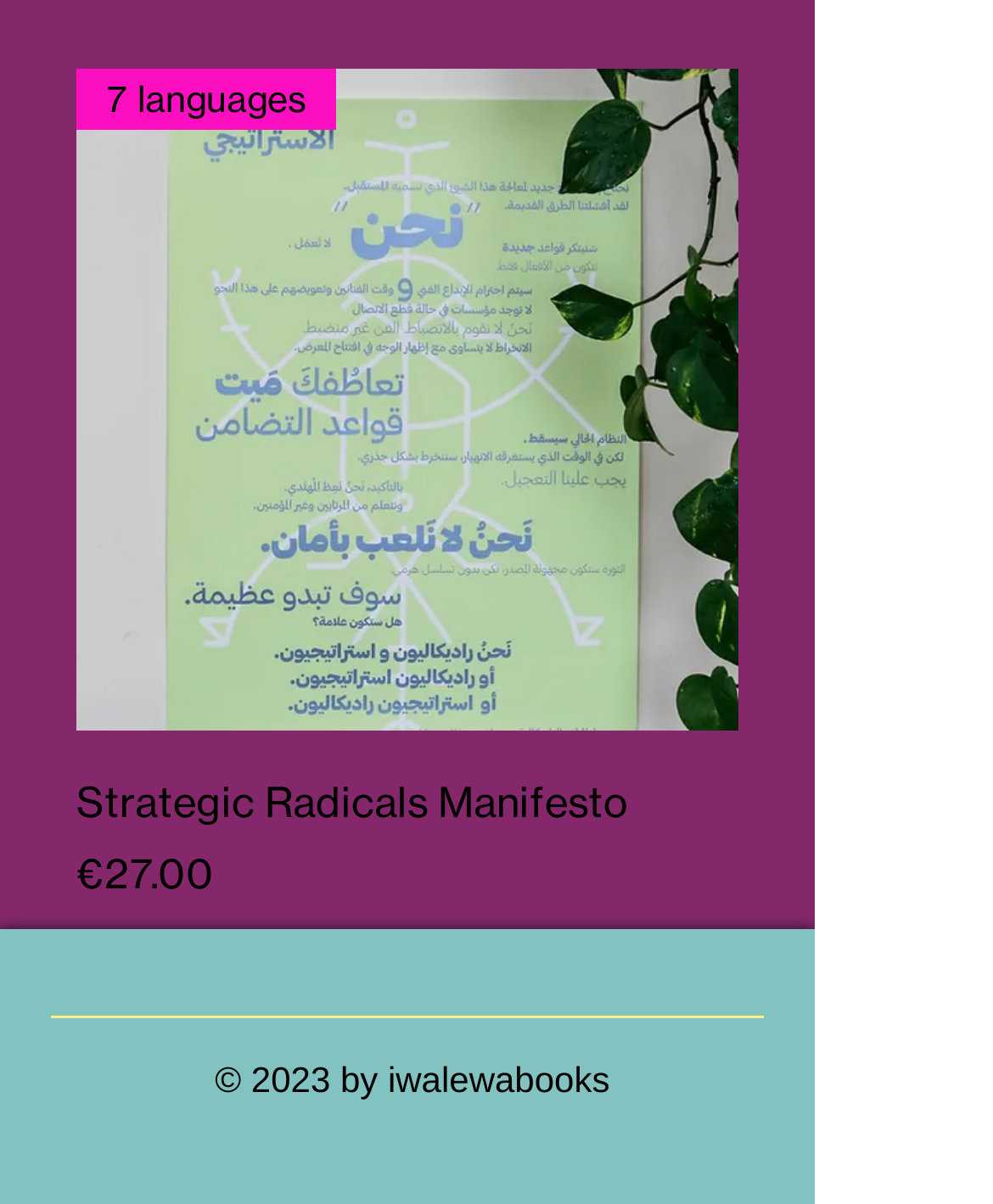Provide a short answer using a single word or phrase for the following question: 
How many languages are available for the book?

7